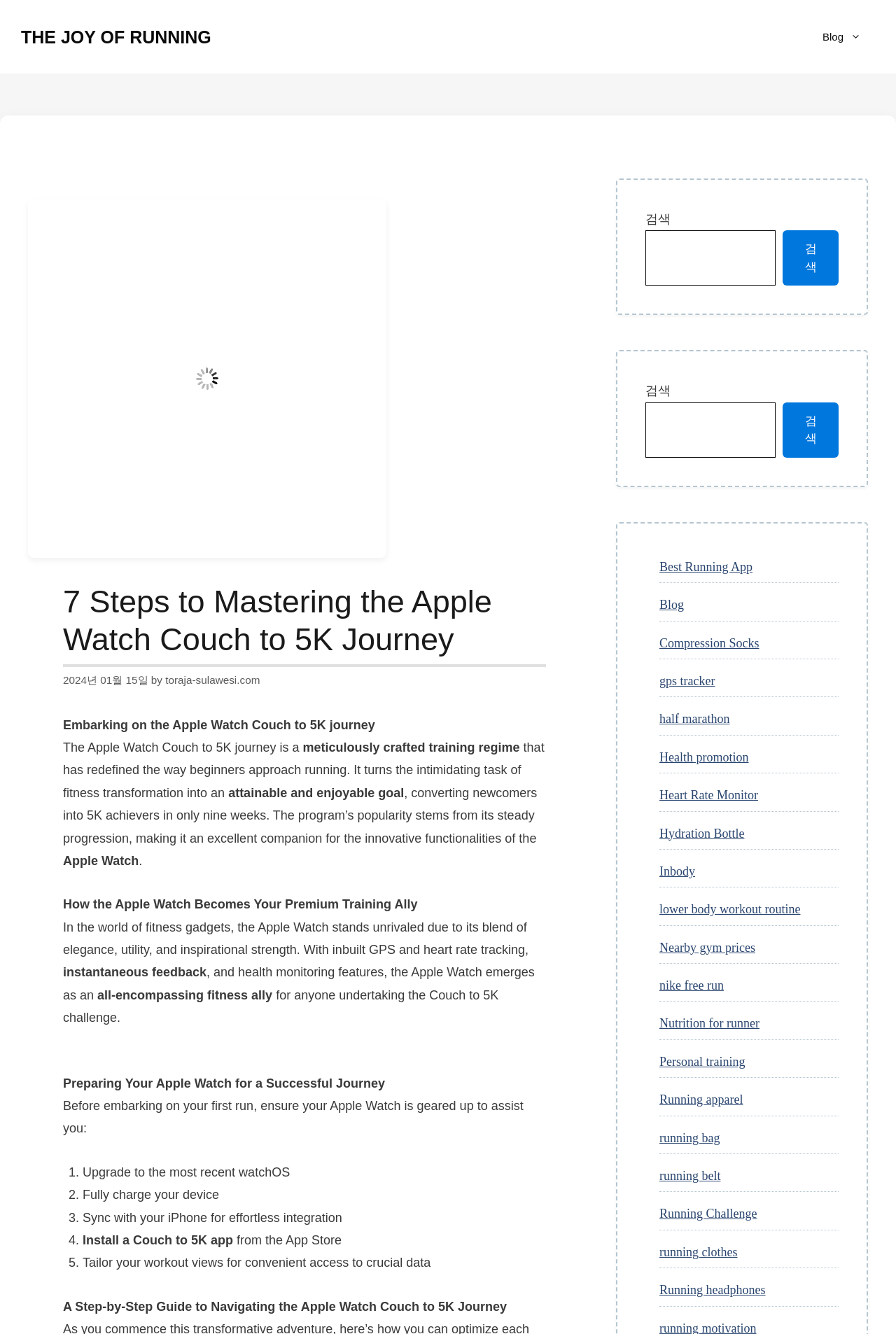Identify the bounding box coordinates of the area that should be clicked in order to complete the given instruction: "Go to the 'Submit' page". The bounding box coordinates should be four float numbers between 0 and 1, i.e., [left, top, right, bottom].

None